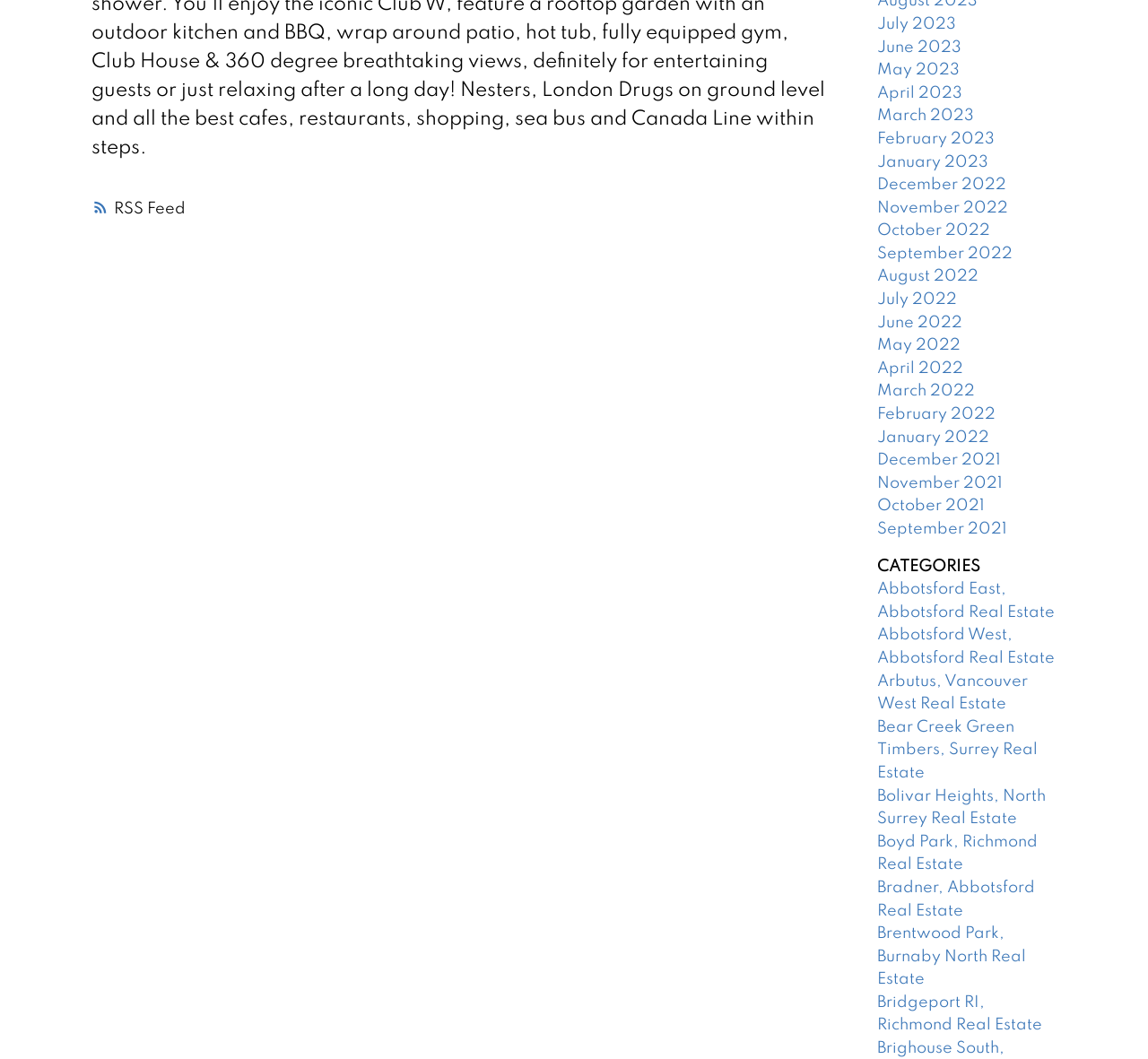Please specify the bounding box coordinates in the format (top-left x, top-left y, bottom-right x, bottom-right y), with values ranging from 0 to 1. Identify the bounding box for the UI component described as follows: Bradner, Abbotsford Real Estate

[0.764, 0.831, 0.901, 0.867]